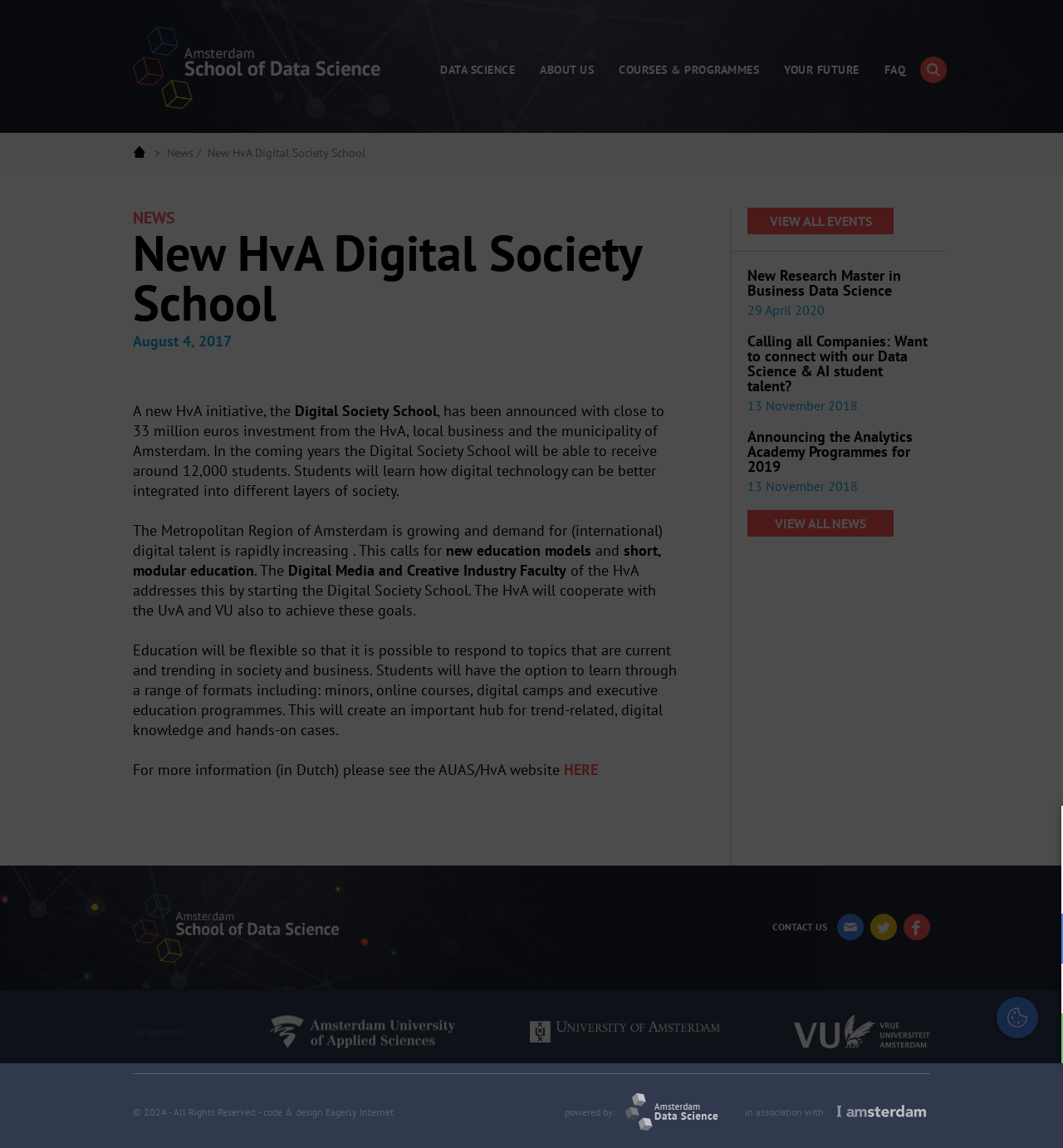What is the purpose of the Digital Society School?
Craft a detailed and extensive response to the question.

The question is asking about the purpose of the Digital Society School. By reading the text on the webpage, we can find the answer in the sentence 'Students will learn how digital technology can be better integrated into different layers of society.' This suggests that the school aims to integrate digital technology into society.